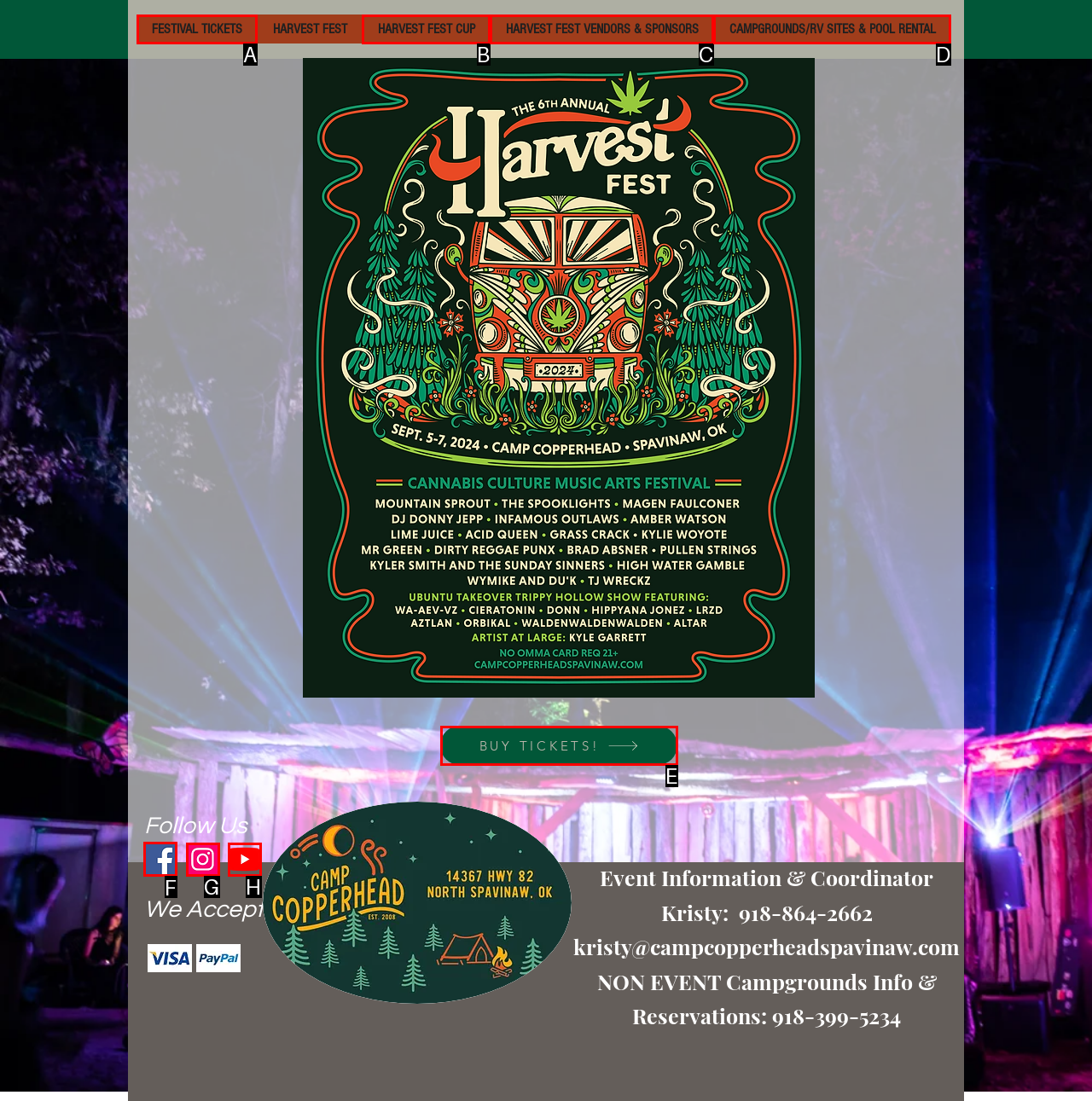Identify the HTML element you need to click to achieve the task: Follow us on Facebook. Respond with the corresponding letter of the option.

F